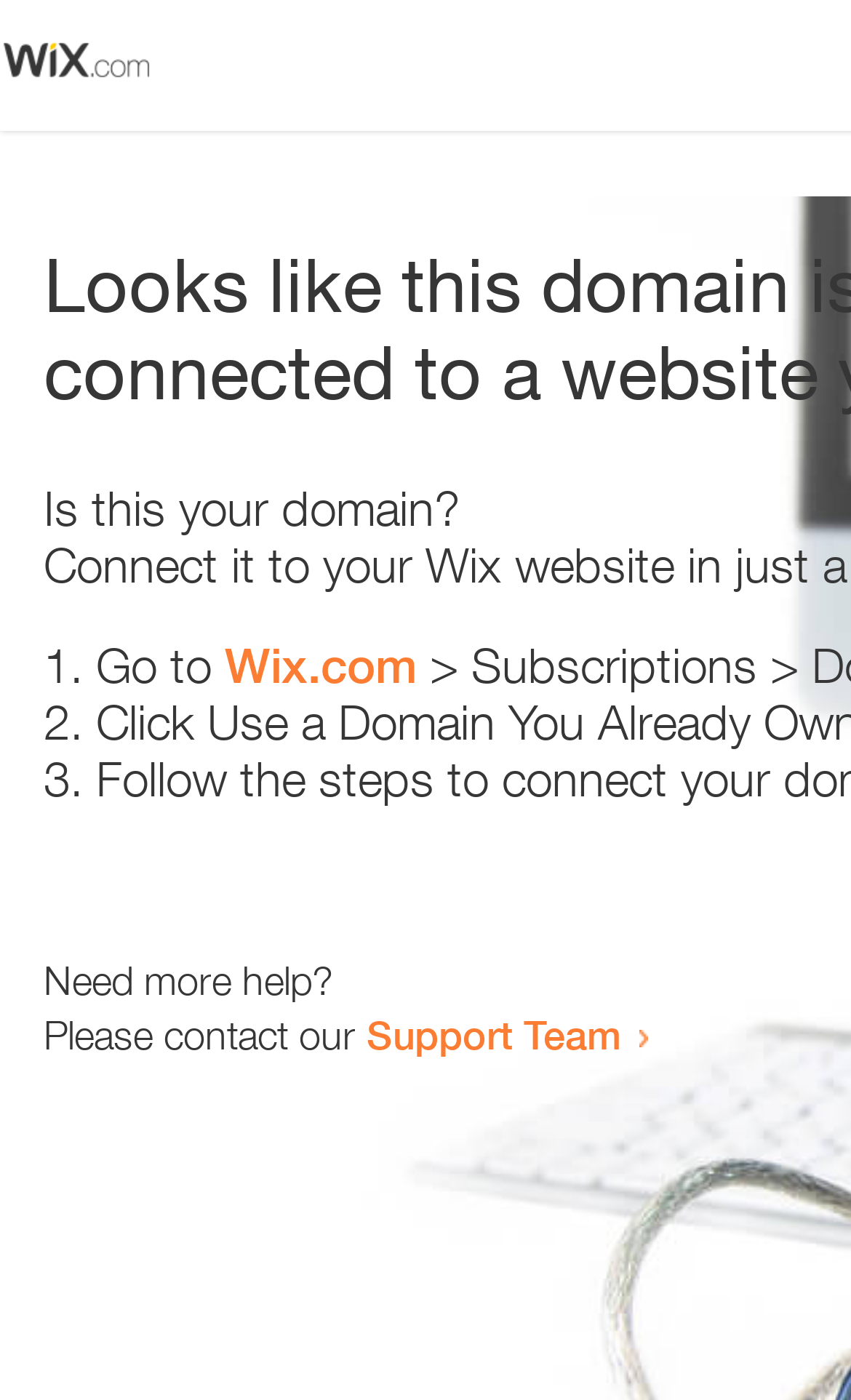Use one word or a short phrase to answer the question provided: 
Is there an image on the webpage?

Yes